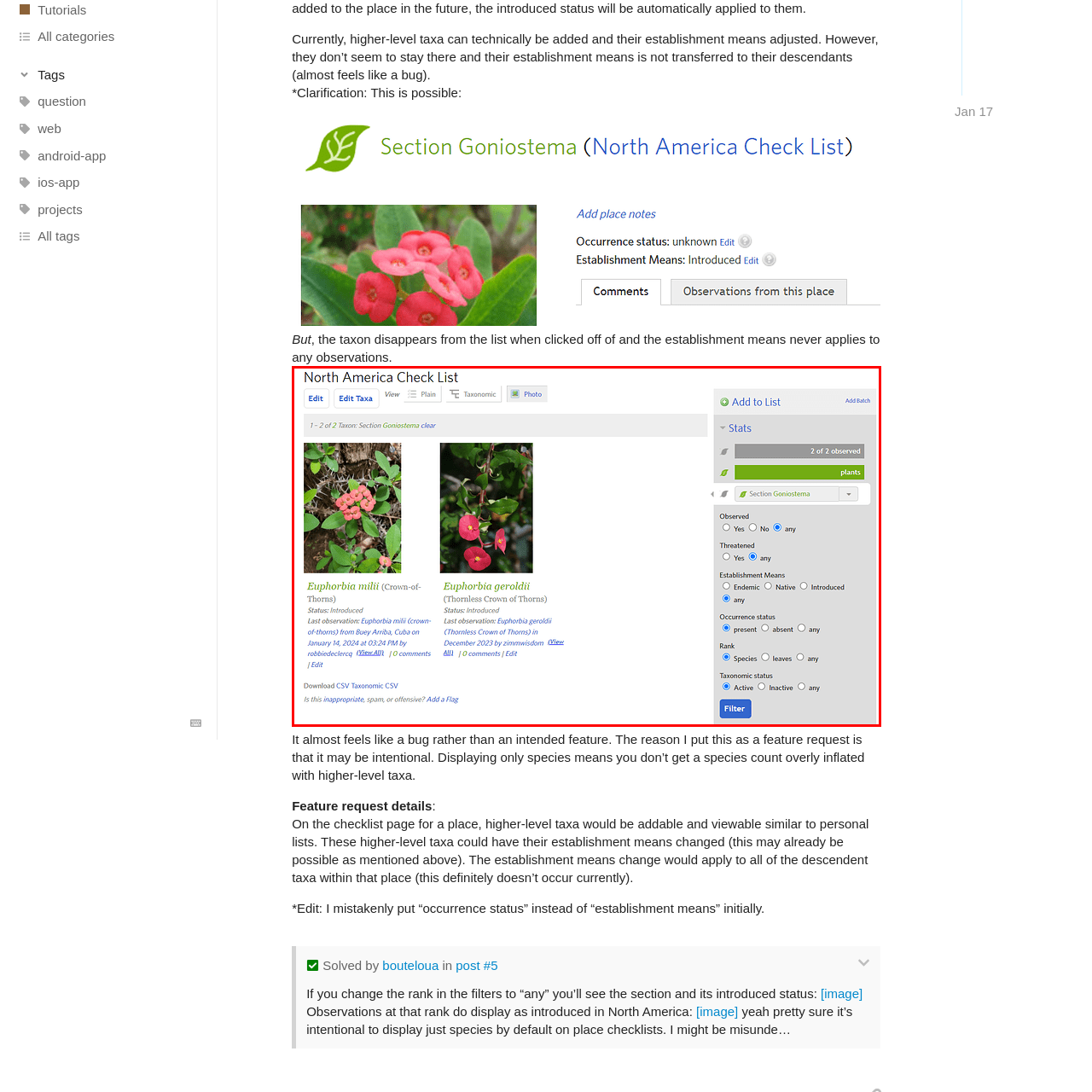Describe the features and objects visible in the red-framed section of the image in detail.

The image showcases a "North America Check List" interface, featuring two plant species under the section for "Goniostemma." On the left, **Euphorbia milli** (commonly known as Crown-of-Thorns) is displayed, along with its status marked as "Introduced." The last observation for this species notes it was found in Beuy Arriba, Cuba, on January 14, 2024, documented by the user "robertdiace." 

Adjacent to it, **Euphorbia geroldii** (also known as Thornless Crown of Thorns) is featured, noted as introduced as well, with the last observation recorded in December 2023 by "zinwismdon." 

The right side of the interface contains controls for managing lists, including options for observed status, threat level, establishment means, occurrence status, and taxonomic rank. The current statistics reflect that 2 out of 2 observed species are listed under "plants," facilitating easy tracking and management of these species within the database. The interface is designed for users to add notes or flags for specific taxa, enhancing participatory monitoring of plant introductions in North America.